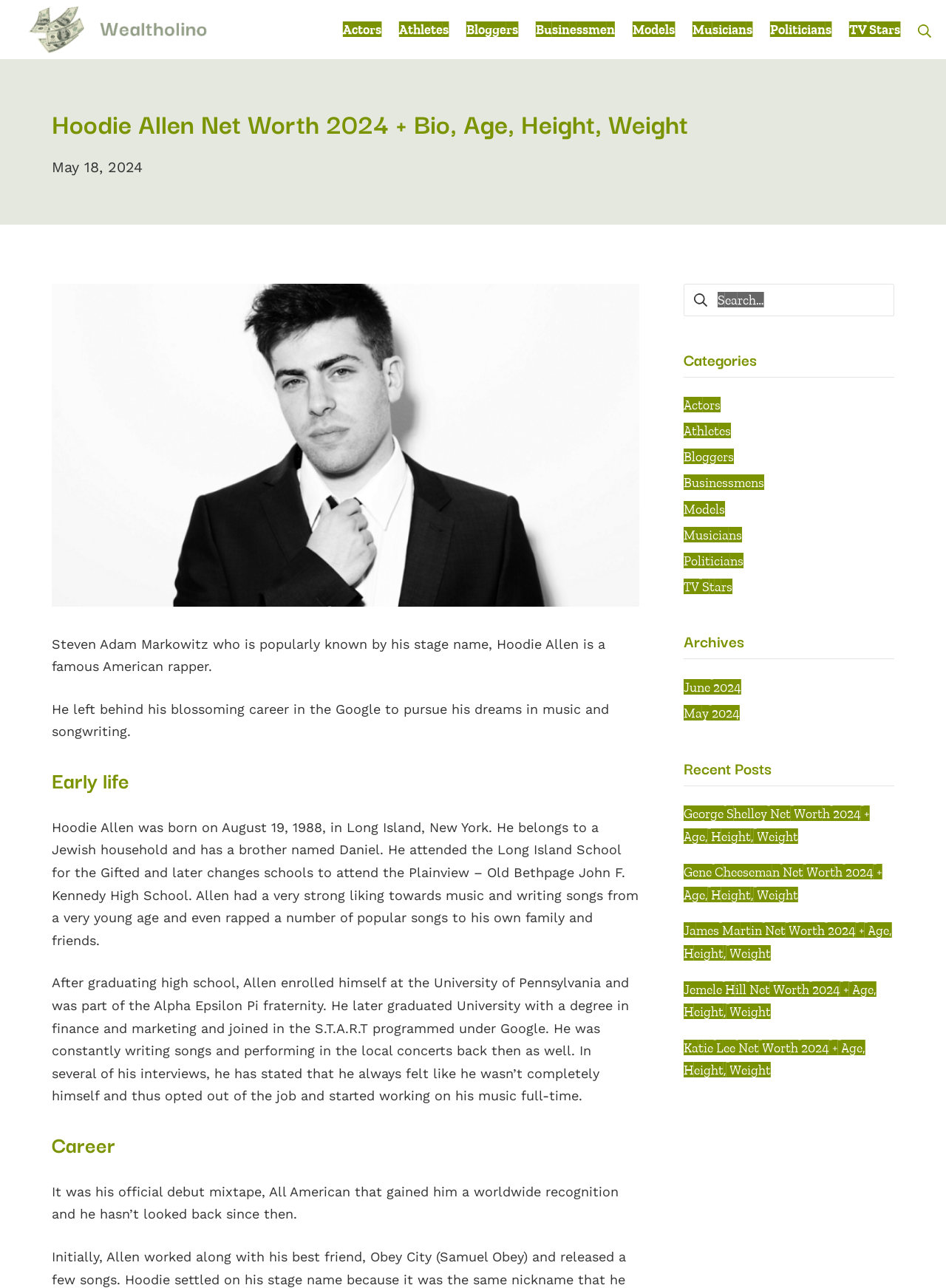Where did Hoodie Allen attend university?
Please use the image to provide a one-word or short phrase answer.

University of Pennsylvania